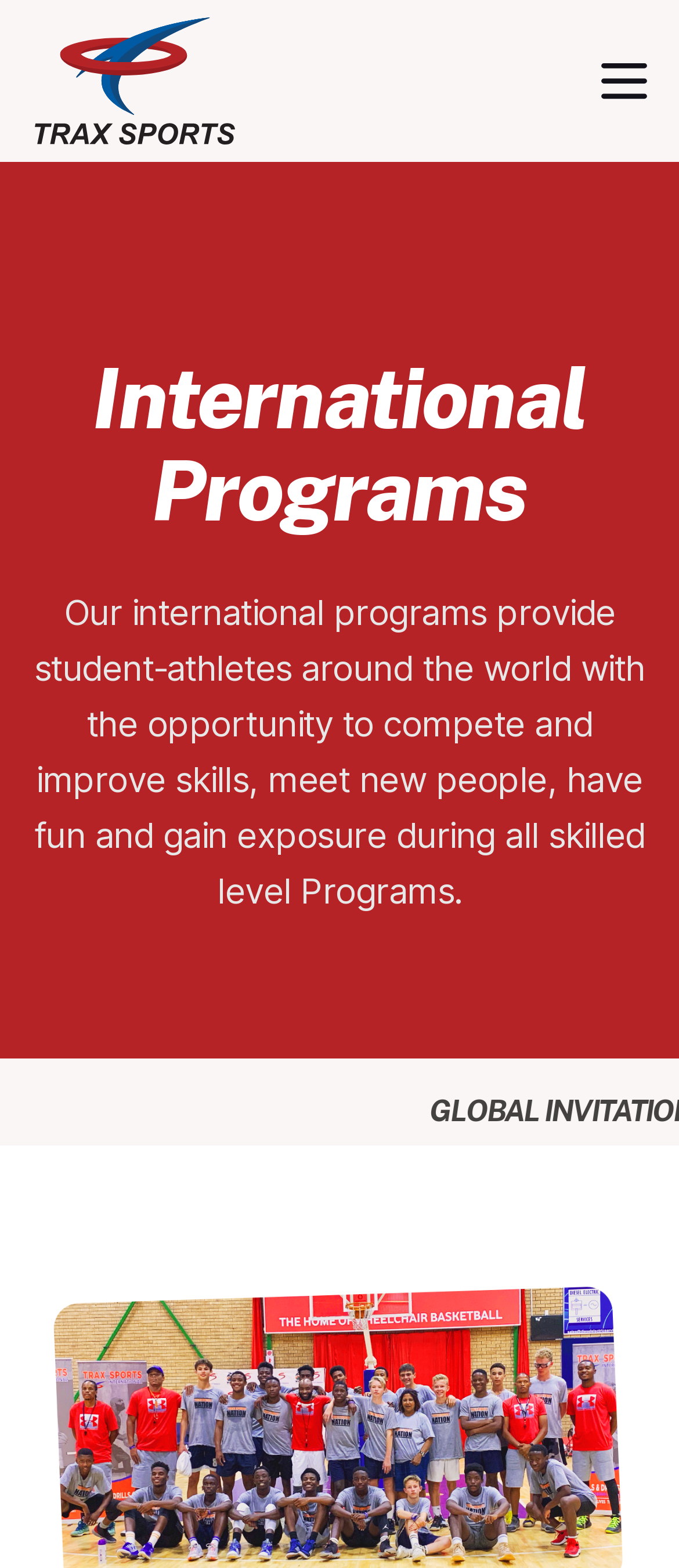Using the element description: "parent_node: Home aria-label="Toggle navigation"", determine the bounding box coordinates. The coordinates should be in the format [left, top, right, bottom], with values between 0 and 1.

[0.873, 0.032, 0.923, 0.071]